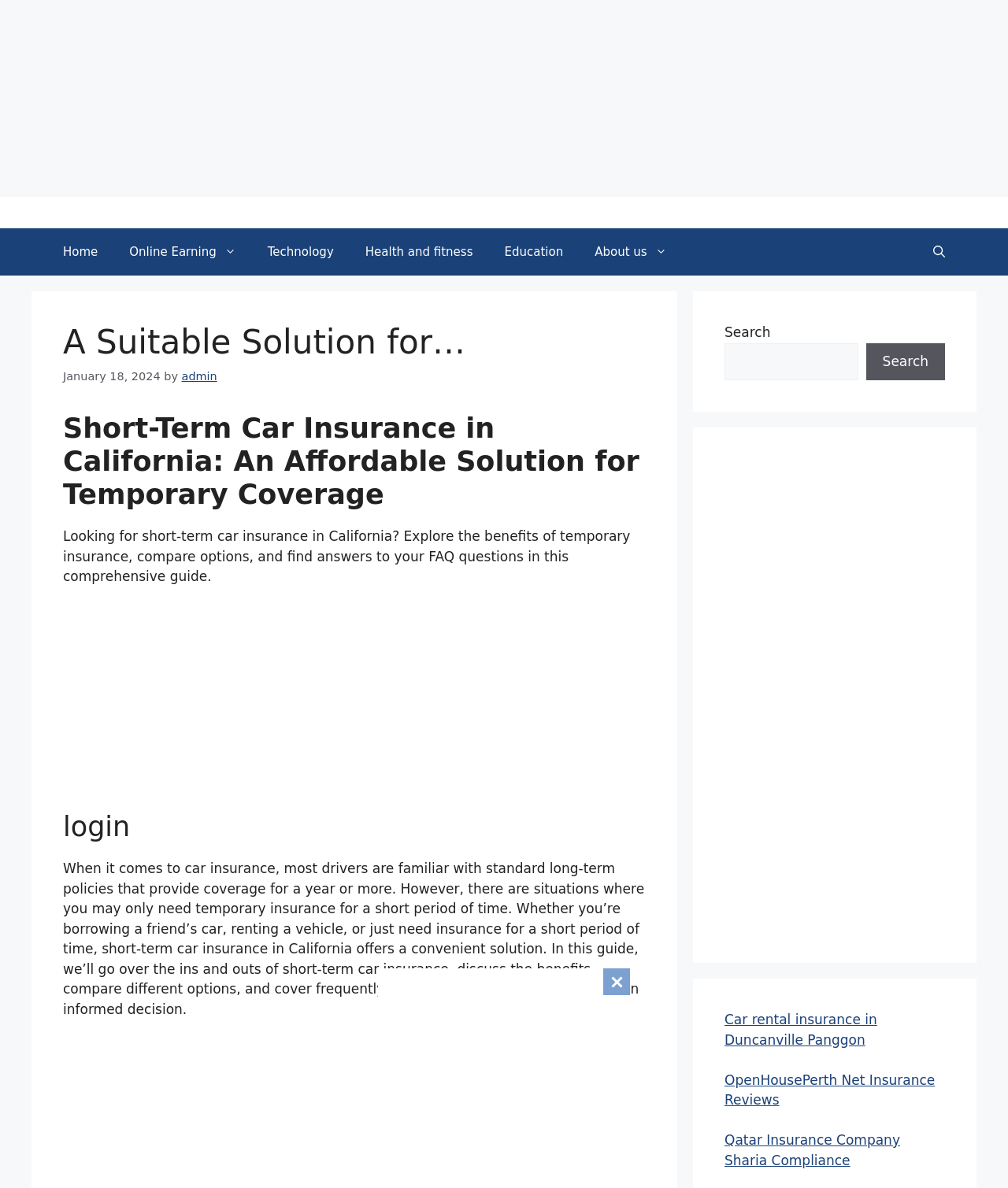Determine and generate the text content of the webpage's headline.

A Suitable Solution for…